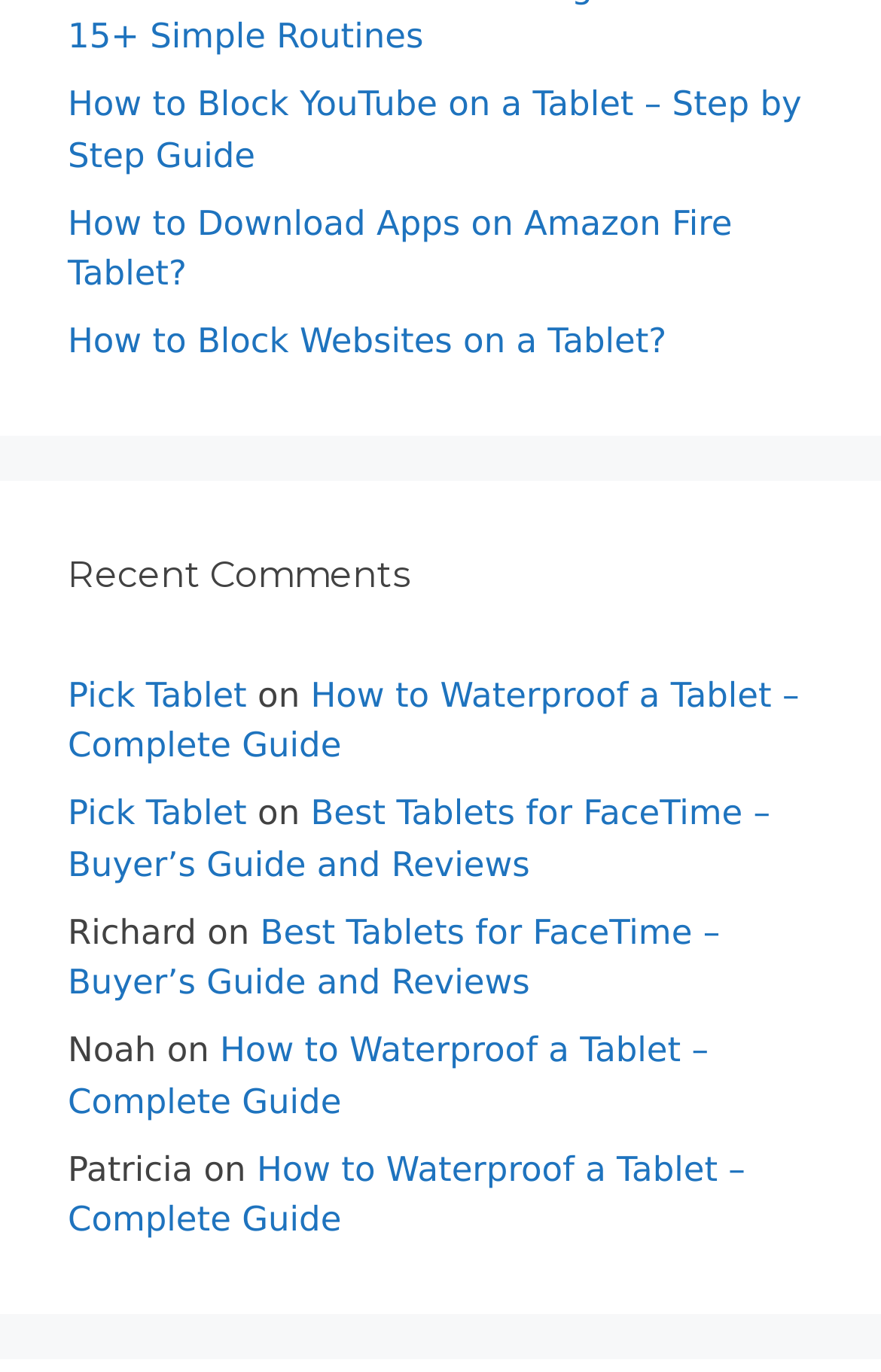Can you show the bounding box coordinates of the region to click on to complete the task described in the instruction: "Click on 'How to Block YouTube on a Tablet – Step by Step Guide'"?

[0.077, 0.061, 0.91, 0.128]